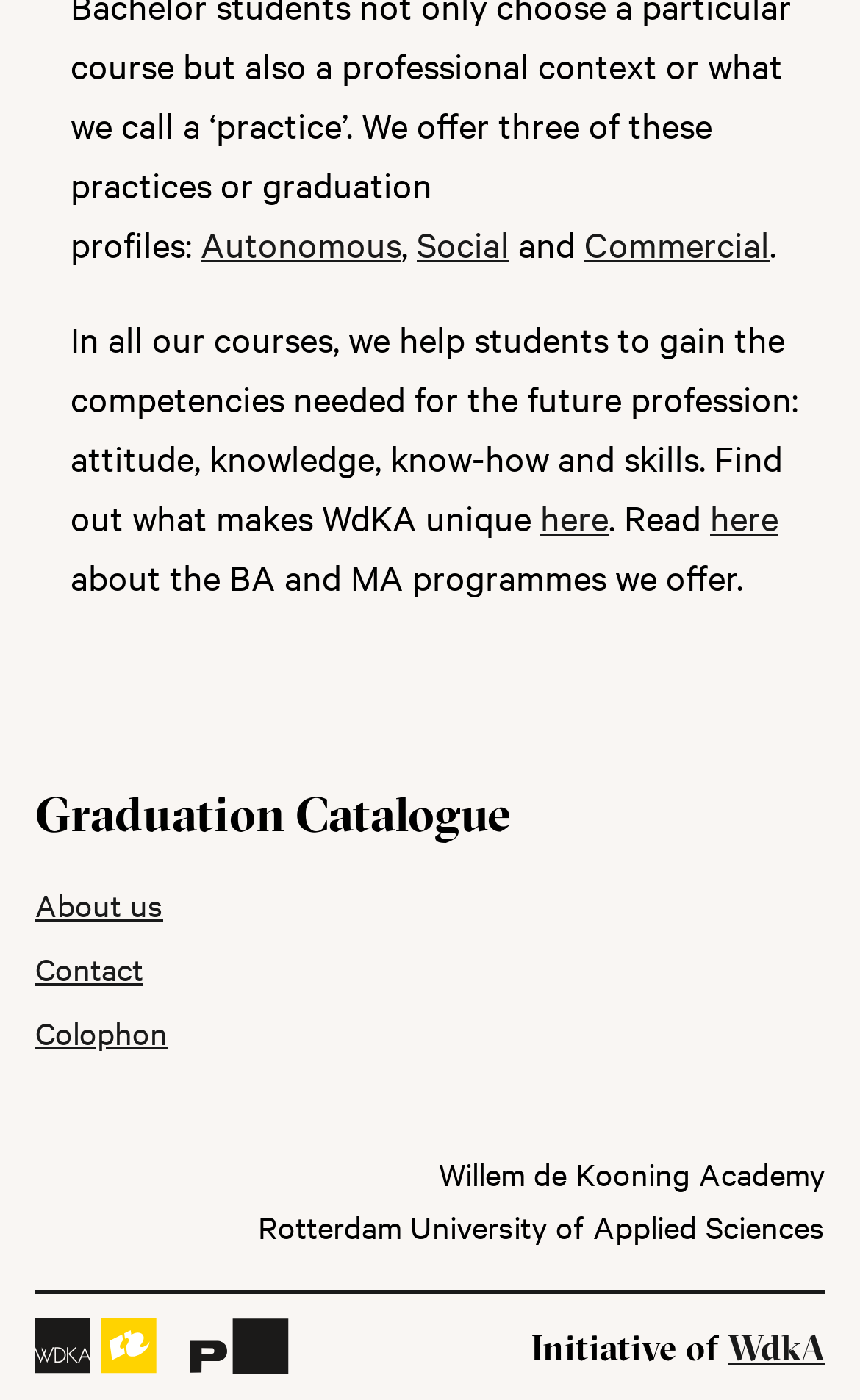What is the name of the catalogue mentioned on the webpage?
With the help of the image, please provide a detailed response to the question.

The webpage contains the text 'Graduation Catalogue' in the middle section, which suggests that this is the name of the catalogue being referred to.